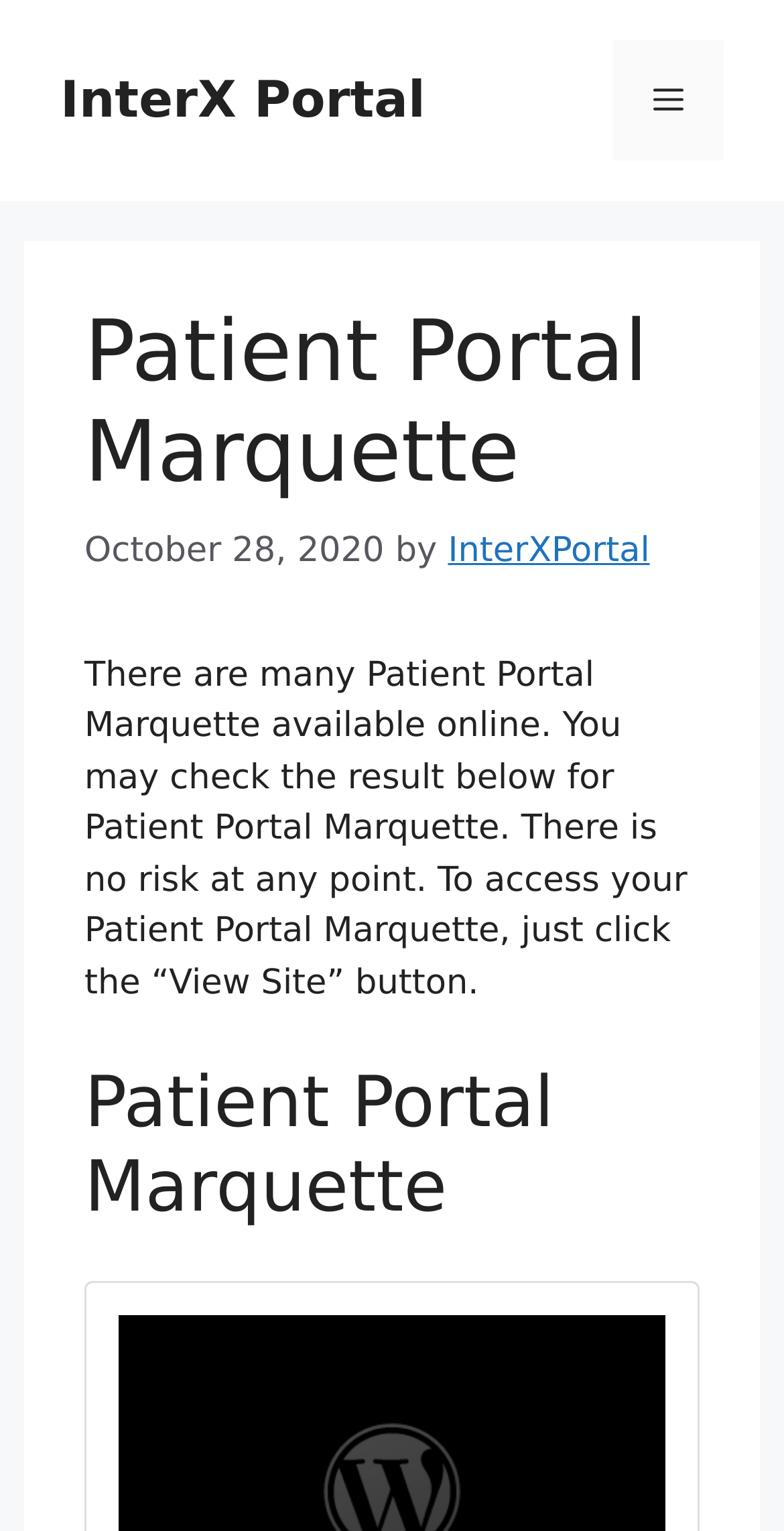Return the bounding box coordinates of the UI element that corresponds to this description: "InterXPortal". The coordinates must be given as four float numbers in the range of 0 and 1, [left, top, right, bottom].

[0.571, 0.347, 0.829, 0.373]